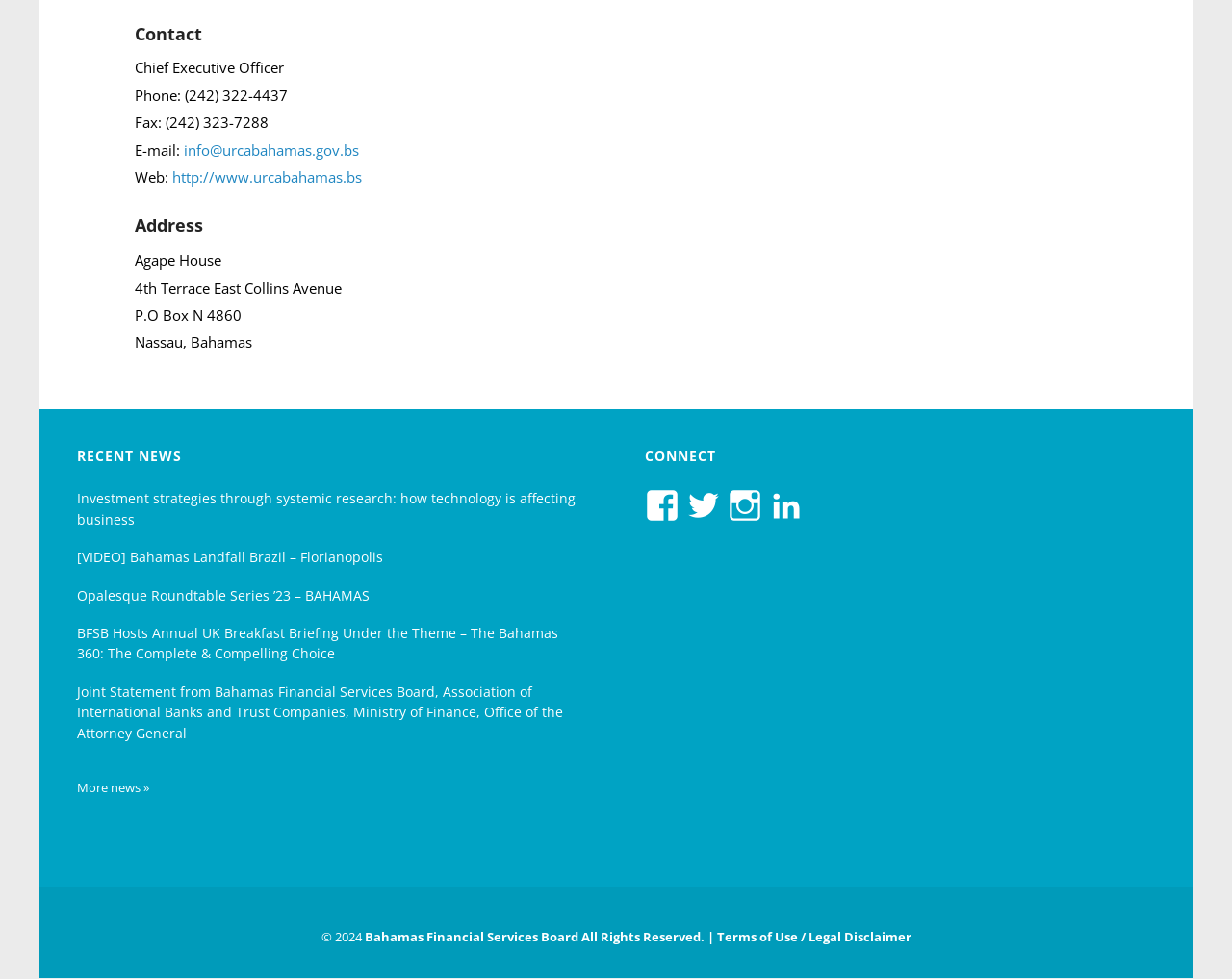Please provide the bounding box coordinates for the element that needs to be clicked to perform the following instruction: "Visit the website of Bahamas Financial Services Board". The coordinates should be given as four float numbers between 0 and 1, i.e., [left, top, right, bottom].

[0.14, 0.171, 0.294, 0.191]